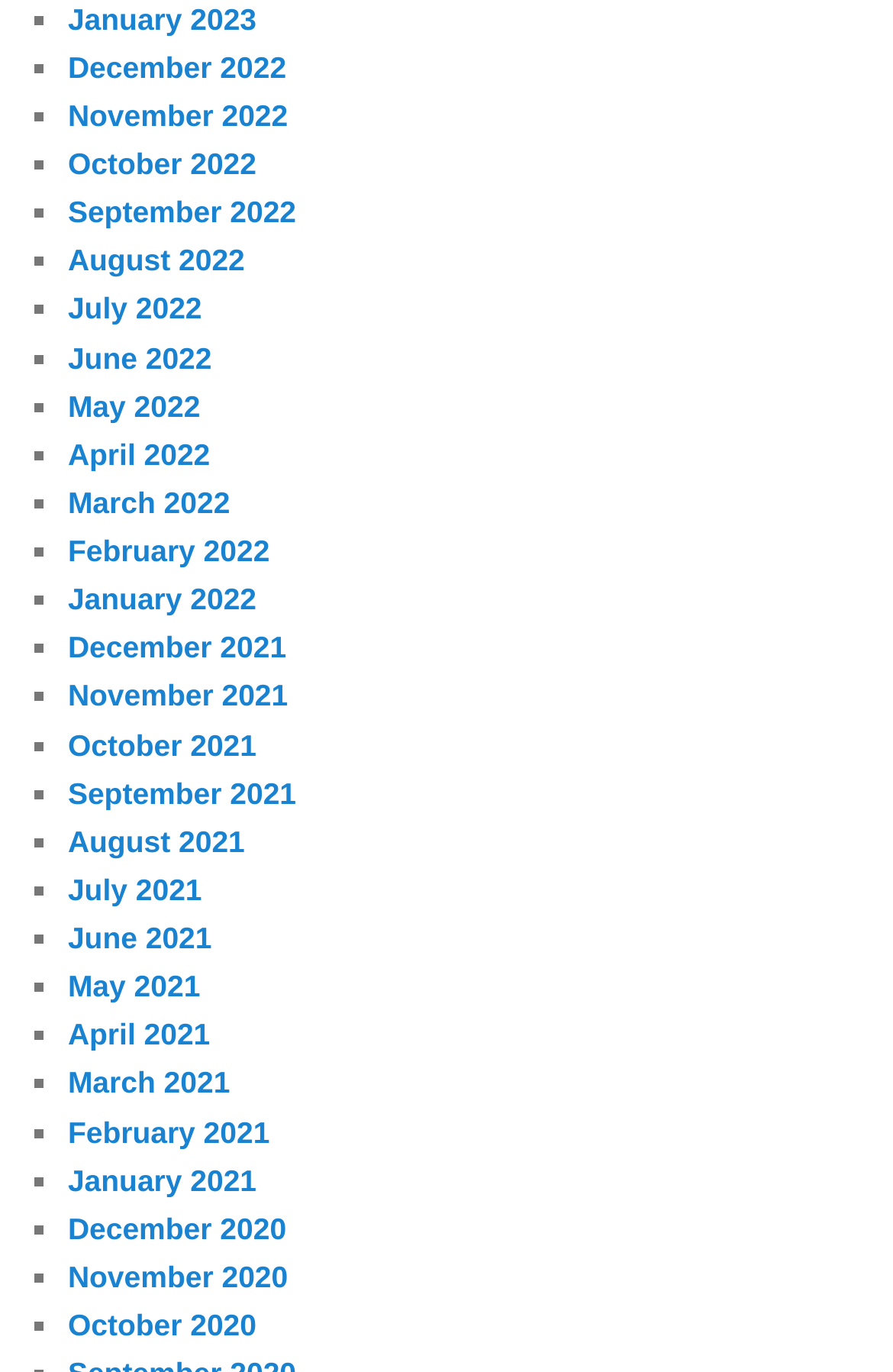Determine the bounding box coordinates of the UI element described below. Use the format (top-left x, top-left y, bottom-right x, bottom-right y) with floating point numbers between 0 and 1: March 2022

[0.076, 0.354, 0.258, 0.379]